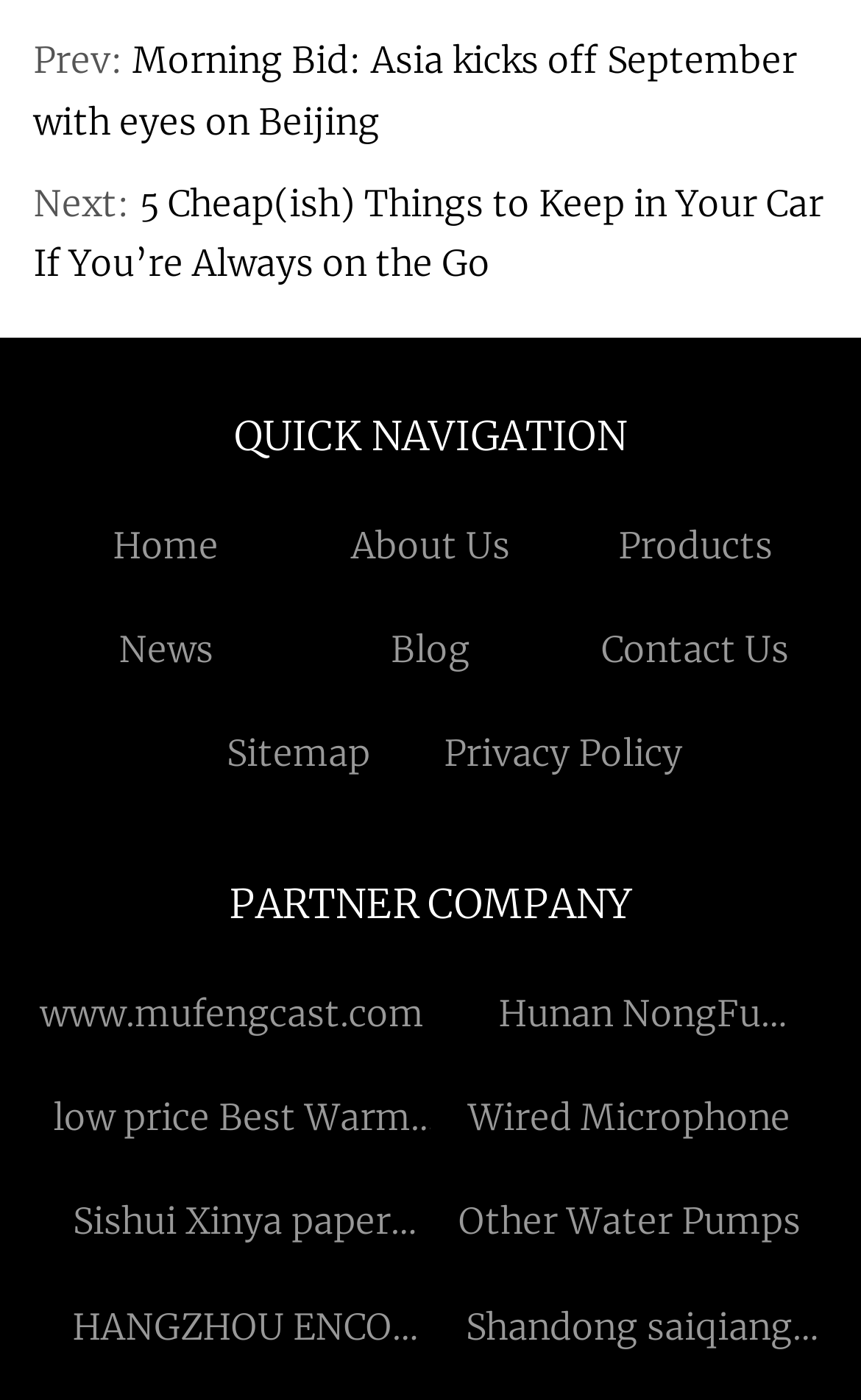Calculate the bounding box coordinates for the UI element based on the following description: "Contact us". Ensure the coordinates are four float numbers between 0 and 1, i.e., [left, top, right, bottom].

[0.699, 0.448, 0.917, 0.479]